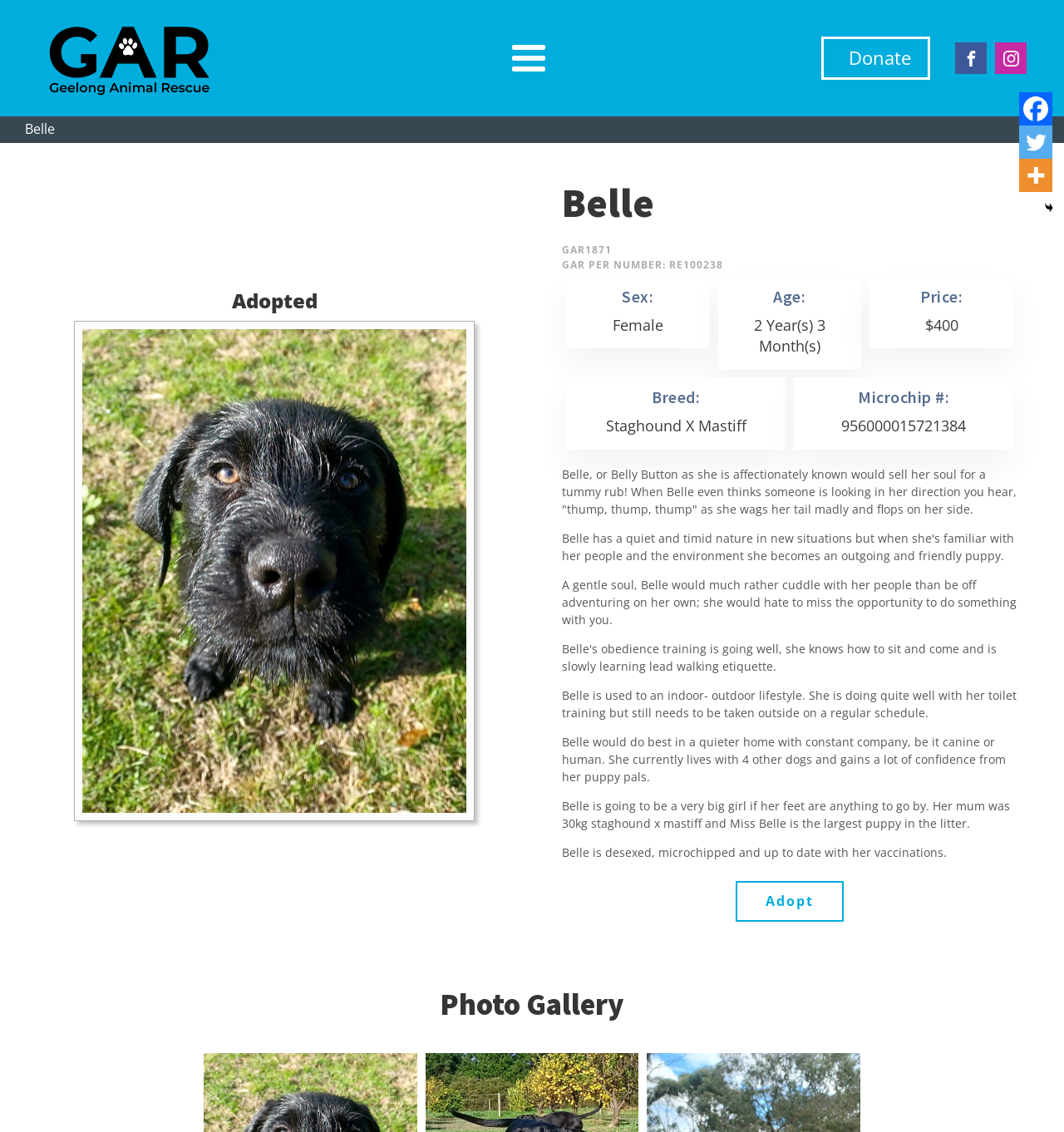Respond concisely with one word or phrase to the following query:
How old is the animal?

2 Year(s) 3 Month(s)